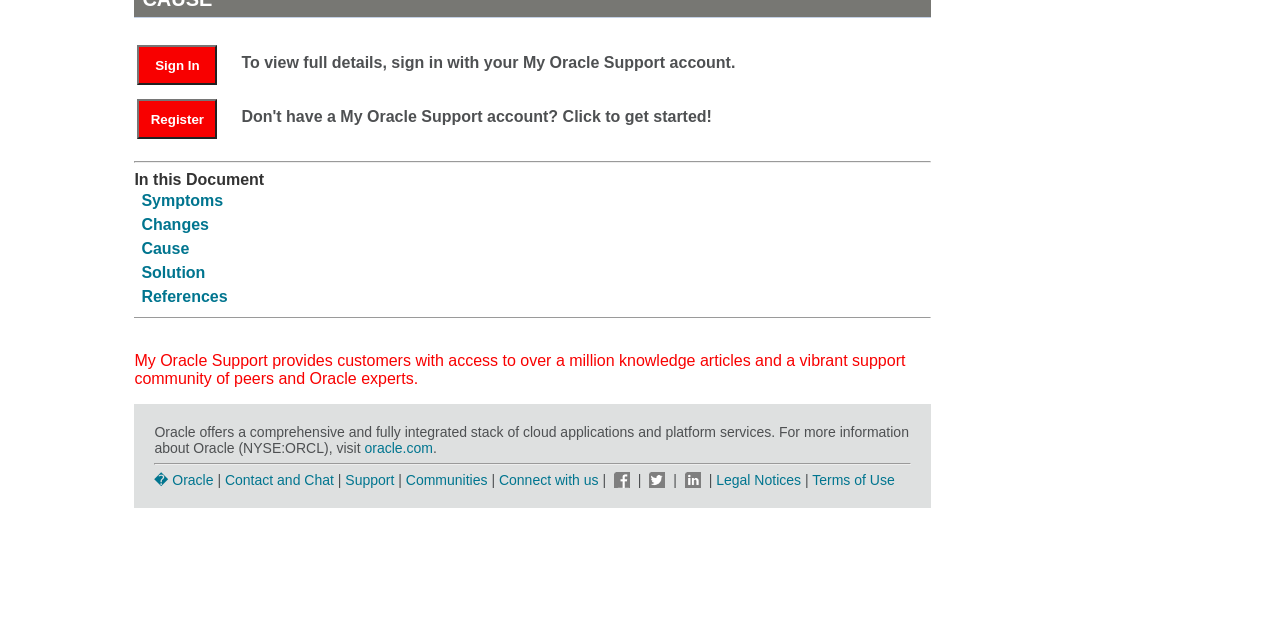From the webpage screenshot, identify the region described by Symptoms. Provide the bounding box coordinates as (top-left x, top-left y, bottom-right x, bottom-right y), with each value being a floating point number between 0 and 1.

[0.11, 0.3, 0.174, 0.326]